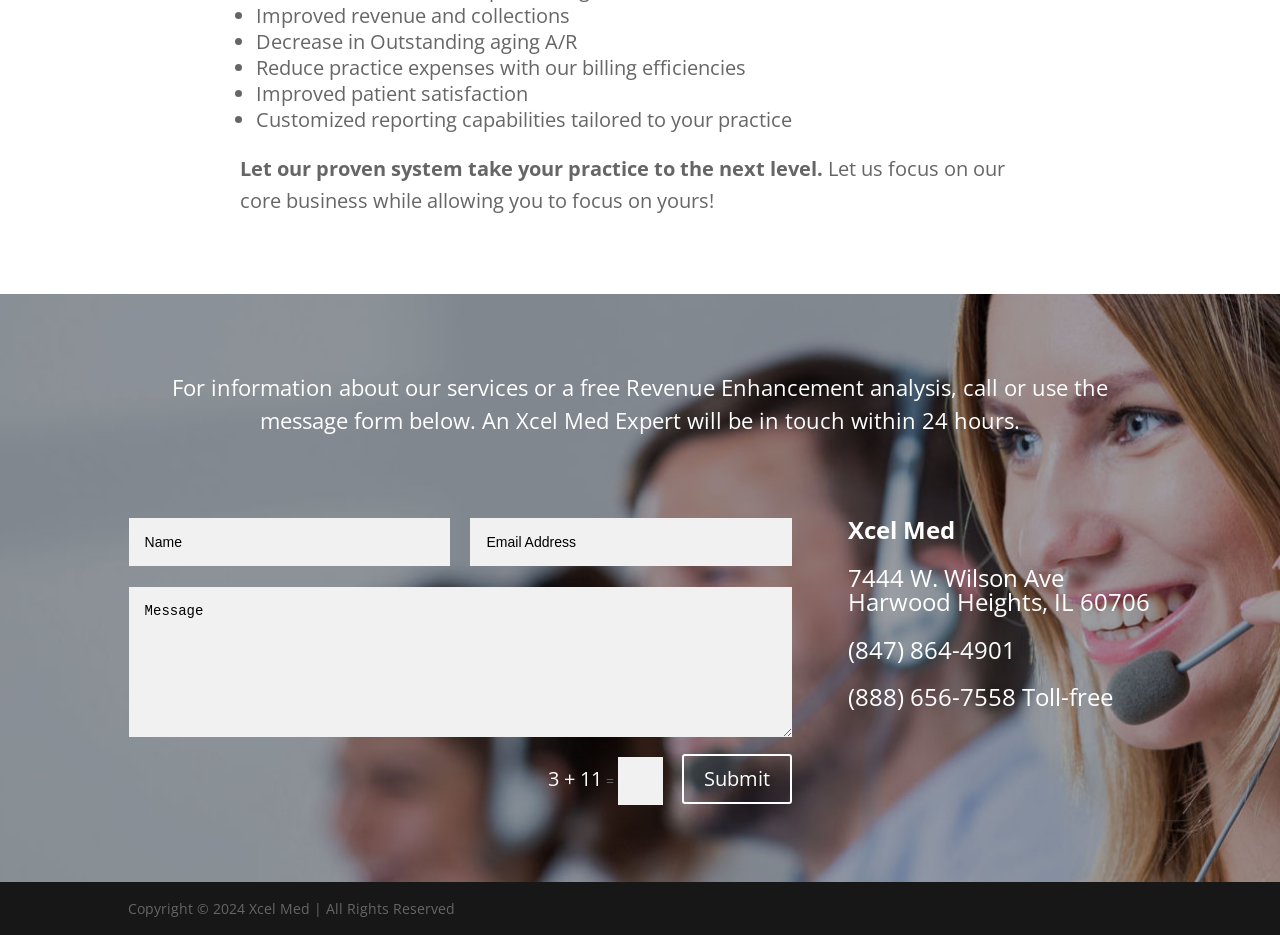What is the purpose of the message form?
Look at the screenshot and give a one-word or phrase answer.

To contact Xcel Med